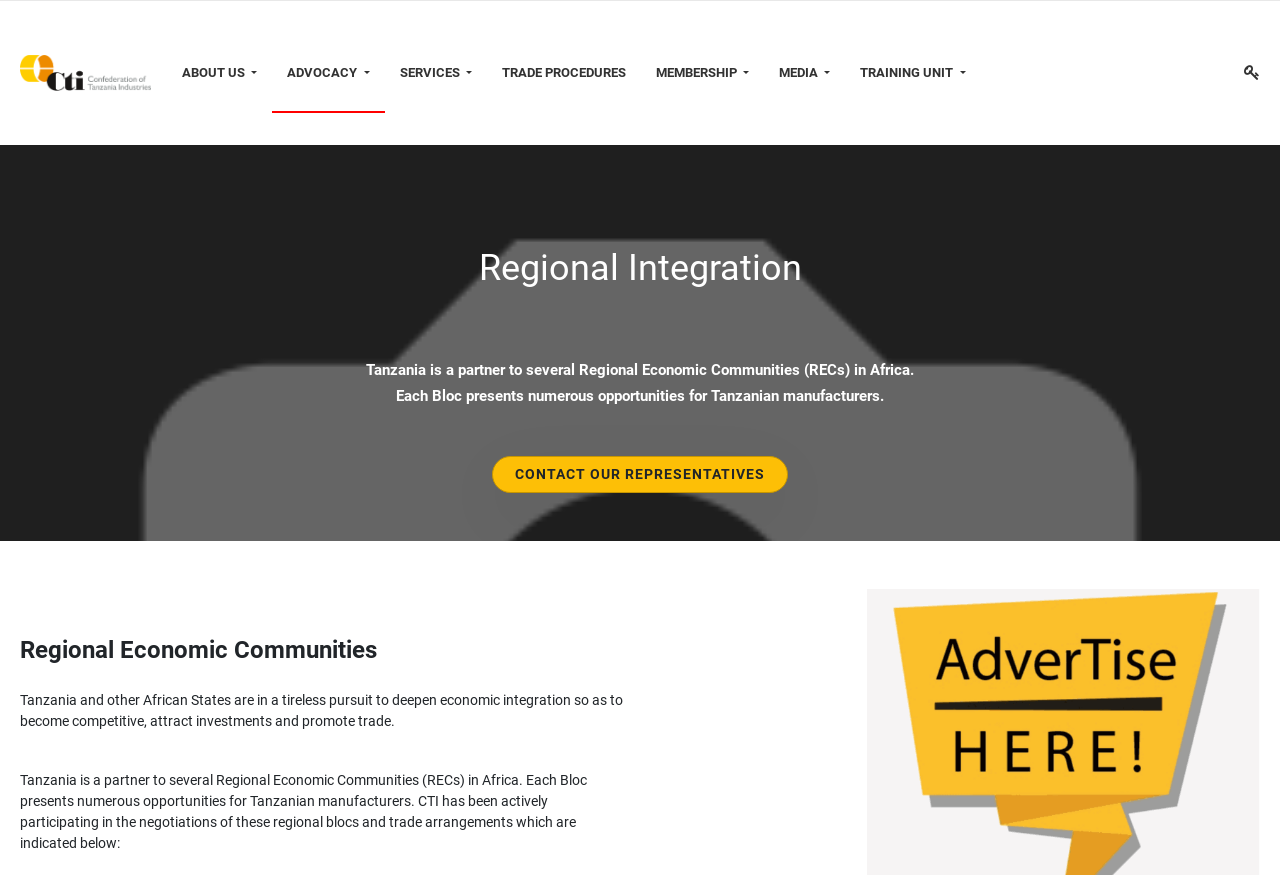Specify the bounding box coordinates of the area to click in order to execute this command: 'Click the logo of CTI Portal'. The coordinates should consist of four float numbers ranging from 0 to 1, and should be formatted as [left, top, right, bottom].

[0.016, 0.062, 0.118, 0.105]